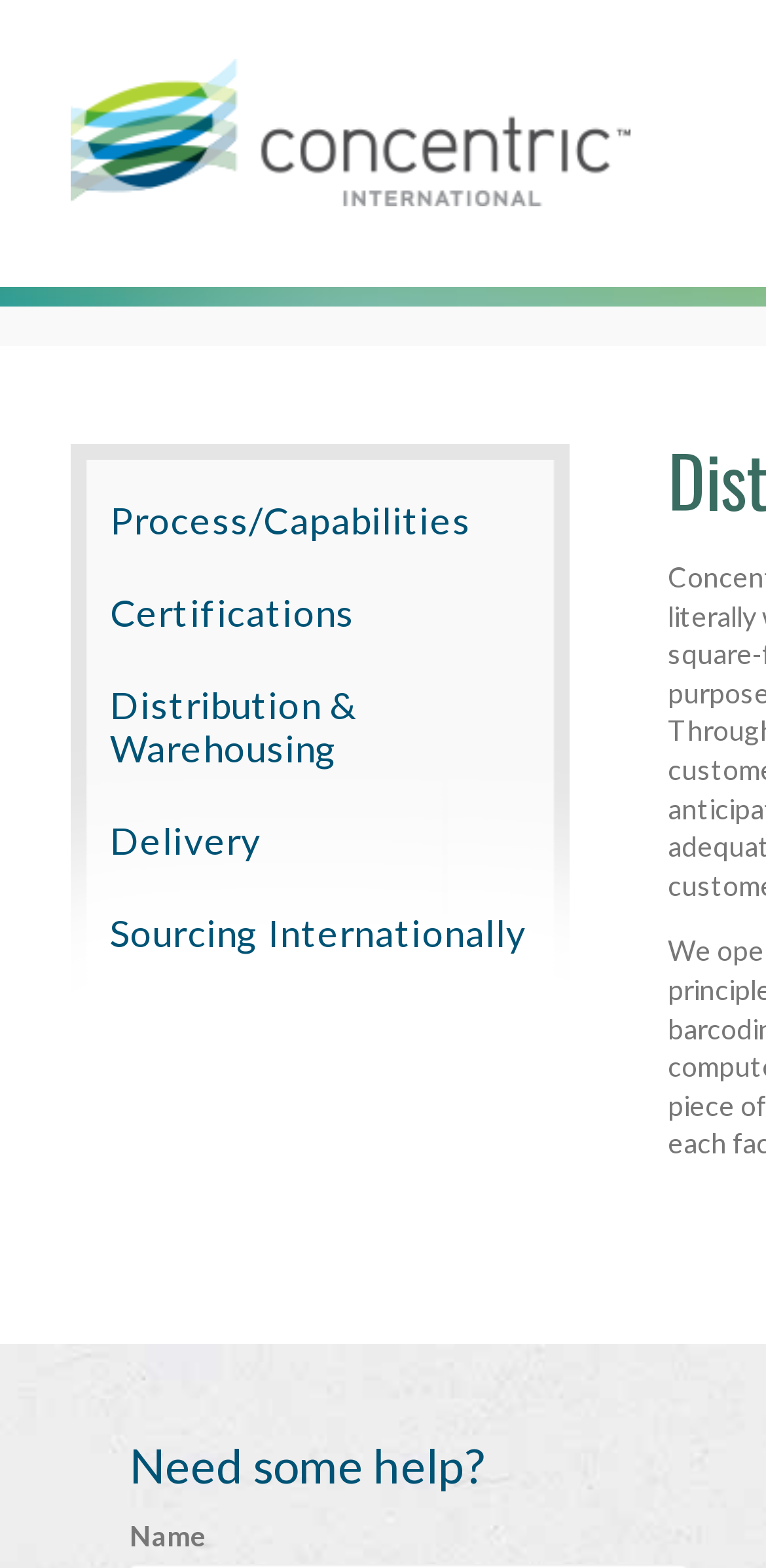Create a full and detailed caption for the entire webpage.

The webpage is about Distribution and Warehousing services provided by Concentric International. At the top, there is a prominent link to the company's homepage, "Concentric International". Below this, there is a section with five links, aligned horizontally, that provide access to different aspects of the company's services. From left to right, these links are "Process/Capabilities", "Certifications", "Distribution & Warehousing", "Delivery", and "Sourcing Internationally". 

At the bottom of the page, there is a label "Name", which is likely a form field or a title for a section that is not fully loaded in this screenshot.